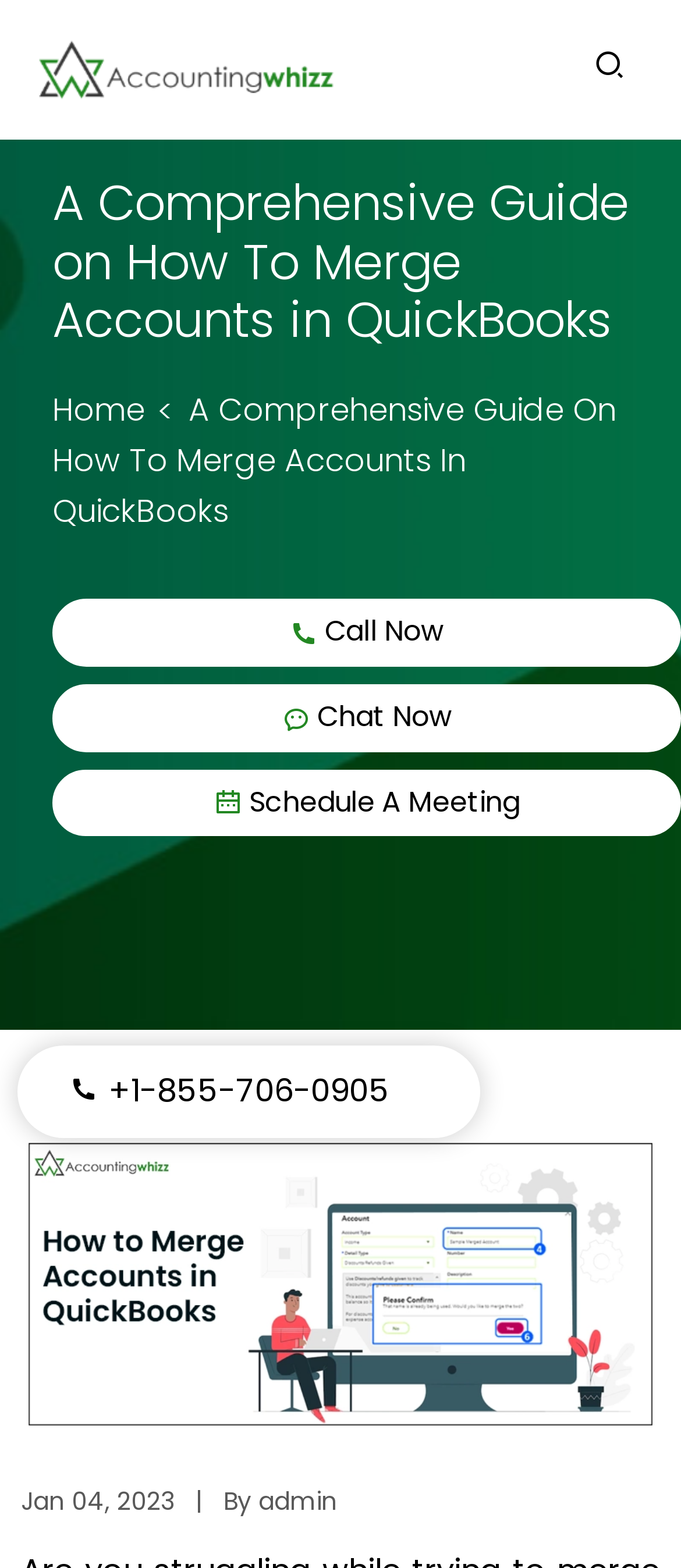Summarize the webpage comprehensively, mentioning all visible components.

The webpage is about merging accounts in QuickBooks, with a comprehensive guide as its main topic. At the top left, there is a logo of "accountingwhizz" accompanied by a link to the same. On the top right, there is a social media link represented by an icon. 

Below the logo, there is a large banner image that spans the entire width of the page. Underneath the banner, there is a heading that reads "A Comprehensive Guide on How To Merge Accounts in QuickBooks". 

To the right of the heading, there are three links: "Home", a call now option, and a chat now option. Below these links, there is a schedule a meeting option. 

On the left side of the page, there is a large image related to merging accounts in QuickBooks, which takes up most of the page's height. At the bottom left of the page, there is a text that indicates the article was published on January 4, 2023, and was written by admin. 

Additionally, there is a phone number link on the bottom left, which is "+1-855-706-0905".